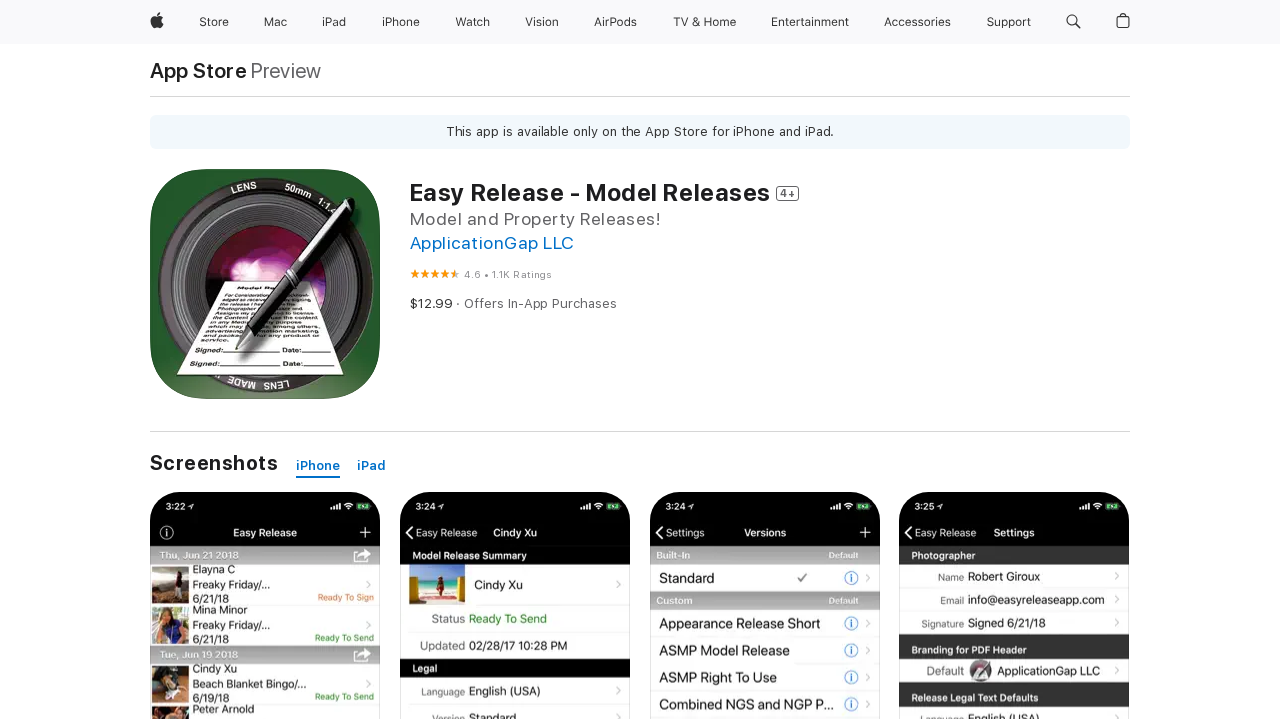Please identify the bounding box coordinates of the element that needs to be clicked to perform the following instruction: "Open Store menu".

[0.174, 0.0, 0.191, 0.061]